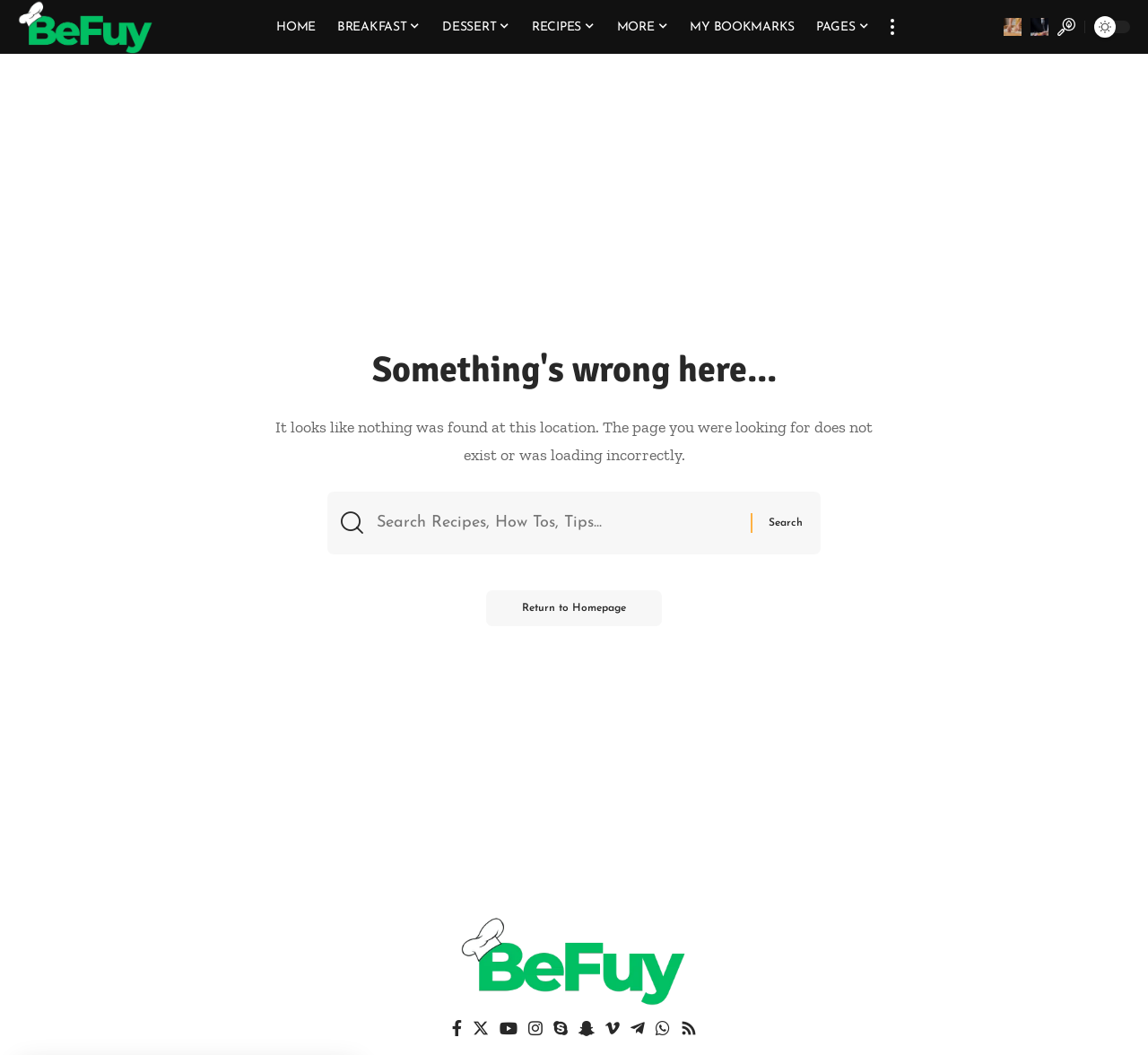Please extract and provide the main headline of the webpage.

Something's wrong here...